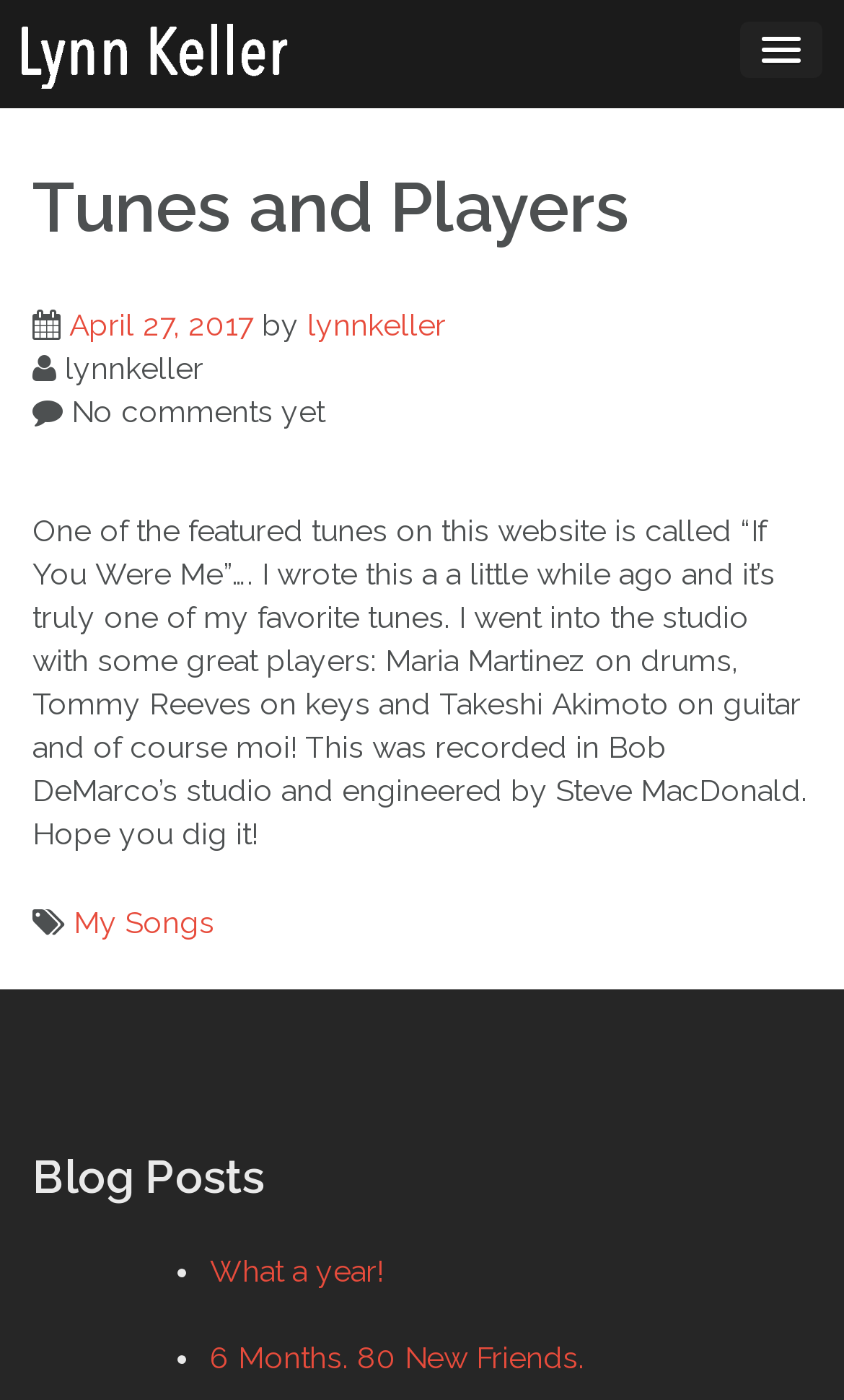Give a detailed explanation of the elements present on the webpage.

The webpage is Lynn Keller's official website, which appears to be a blog or music-related platform. At the top, there is a logo or image with the text "Lynn Keller's Official Website" and a link to the same. On the top right, there is a menu link.

The main content area is divided into sections. The first section has a header "Tunes and Players" followed by a subheading with the date "April 27, 2017", and the author's name "lynnkeller". Below this, there is a paragraph of text describing one of the featured tunes on the website, "If You Were Me", including details about the recording process and the musicians involved.

Below this section, there is a footer area with links to "My Songs" and a heading "Post navigation". Further down, there is a section with a heading "Blog Posts" followed by a list of two blog post links, "What a year!" and "6 Months. 80 New Friends.", each preceded by a bullet point.